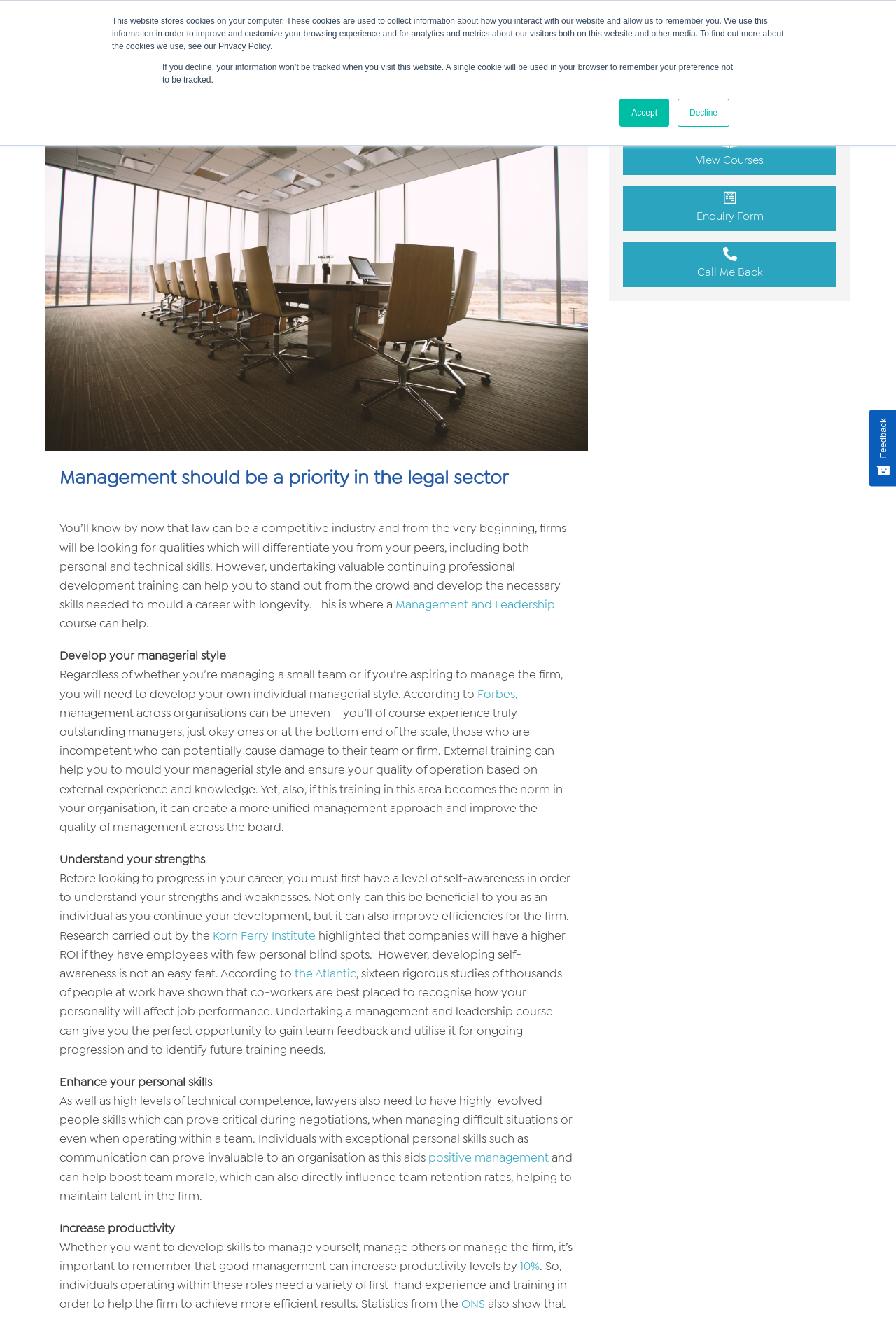Could you highlight the region that needs to be clicked to execute the instruction: "Go to MyLearning"?

[0.573, 0.012, 0.634, 0.023]